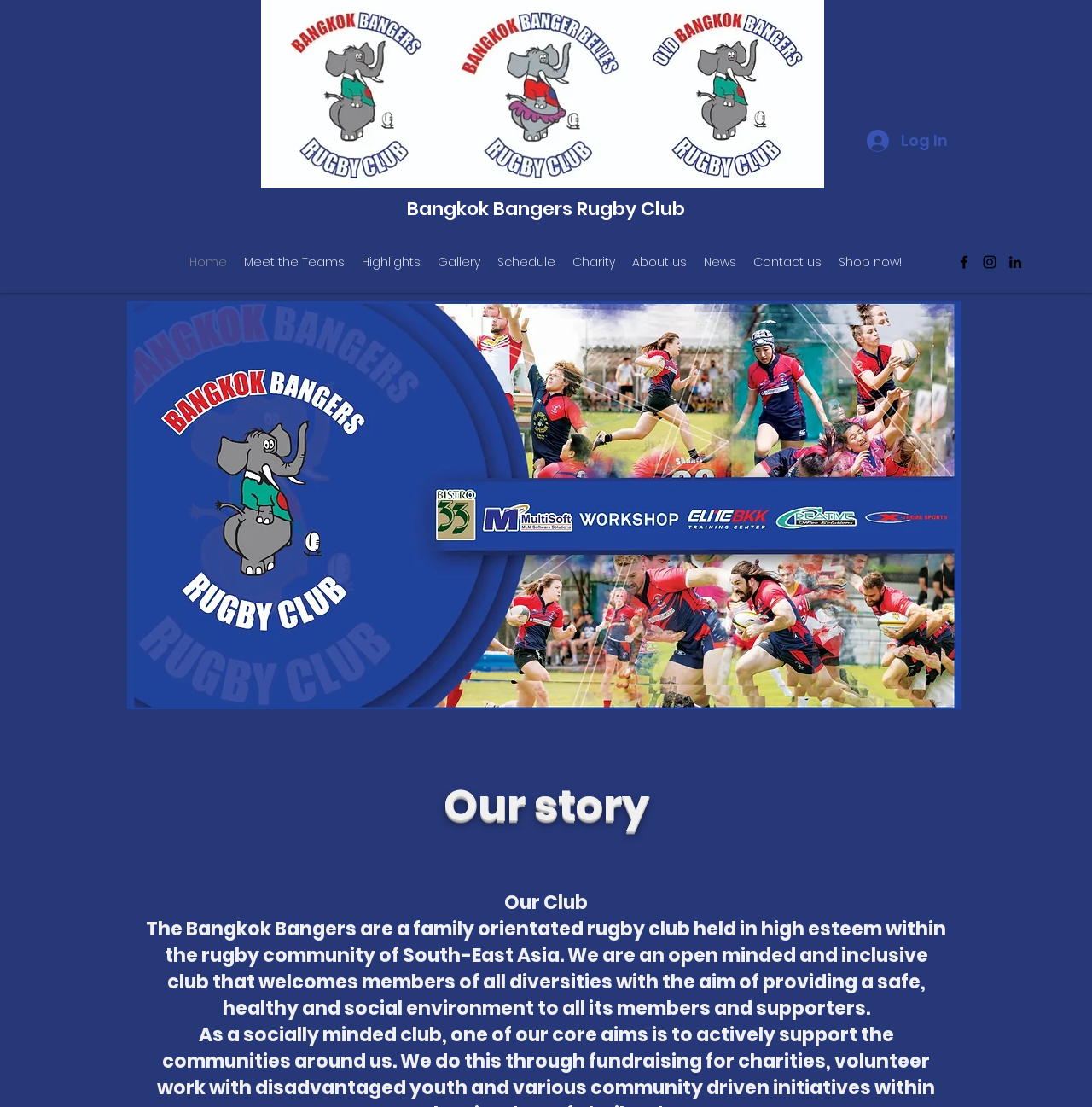Please mark the bounding box coordinates of the area that should be clicked to carry out the instruction: "View the Gallery".

[0.393, 0.225, 0.448, 0.248]